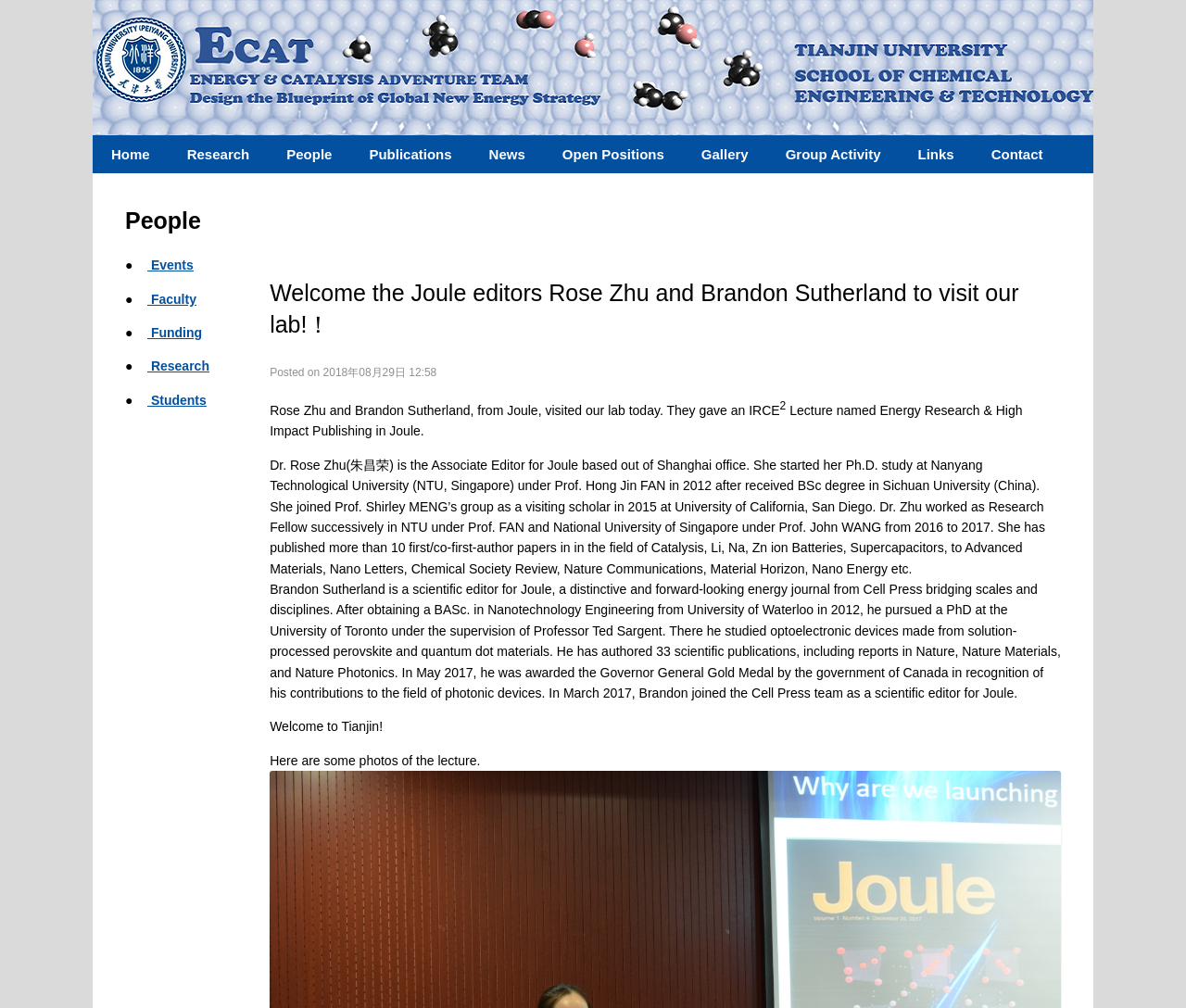Answer the following query with a single word or phrase:
How many photos are mentioned in the webpage?

Some